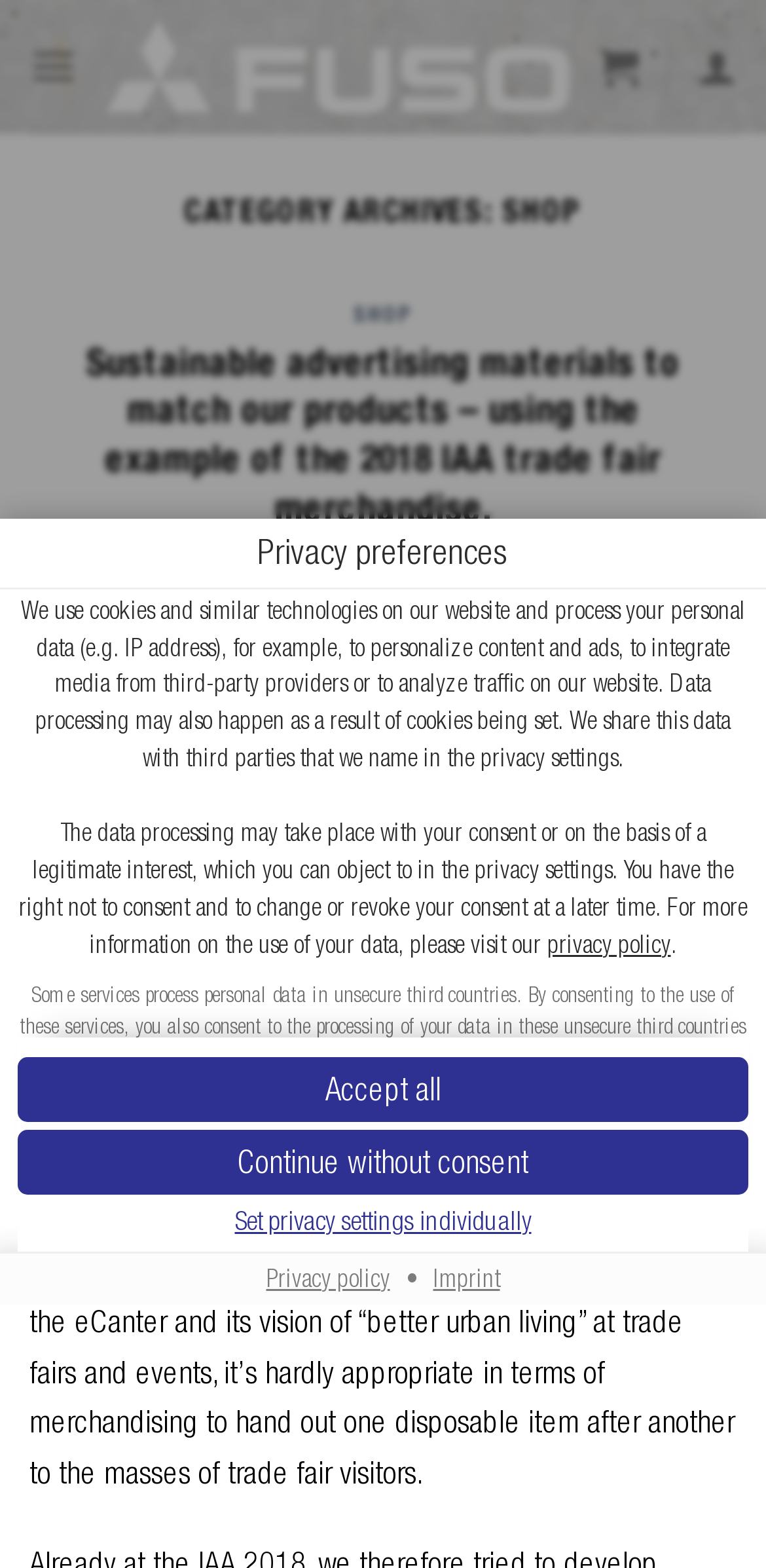How many groups are the services divided into?
Look at the image and respond to the question as thoroughly as possible.

The services are divided into three groups: Essential, Functional, and Marketing. These groups are mentioned in the text as a way to categorize the services based on their purpose.